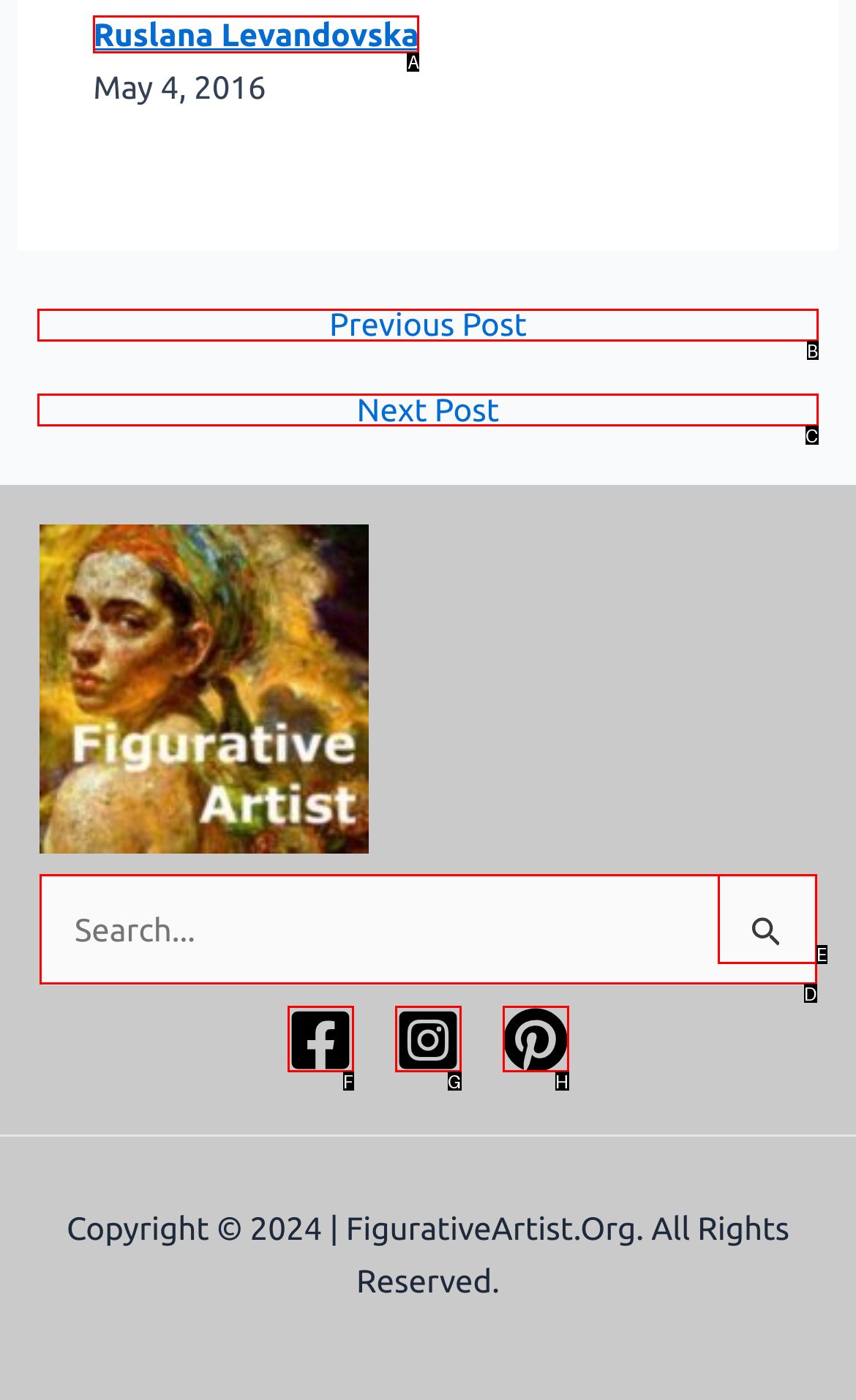Pick the option that best fits the description: Next Post →. Reply with the letter of the matching option directly.

C